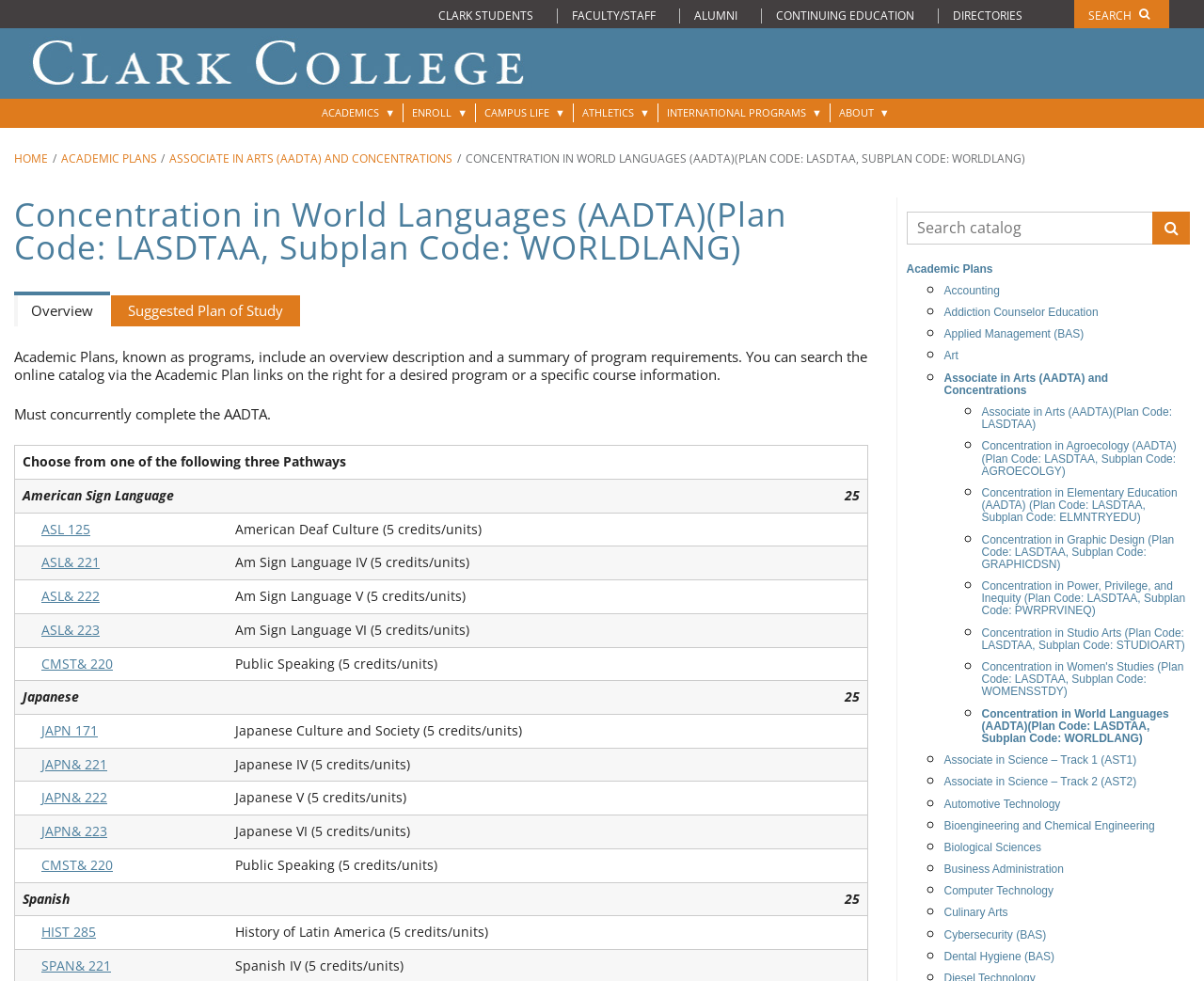Respond to the question below with a single word or phrase:
How many academic plans are listed in the search catalog?

30+